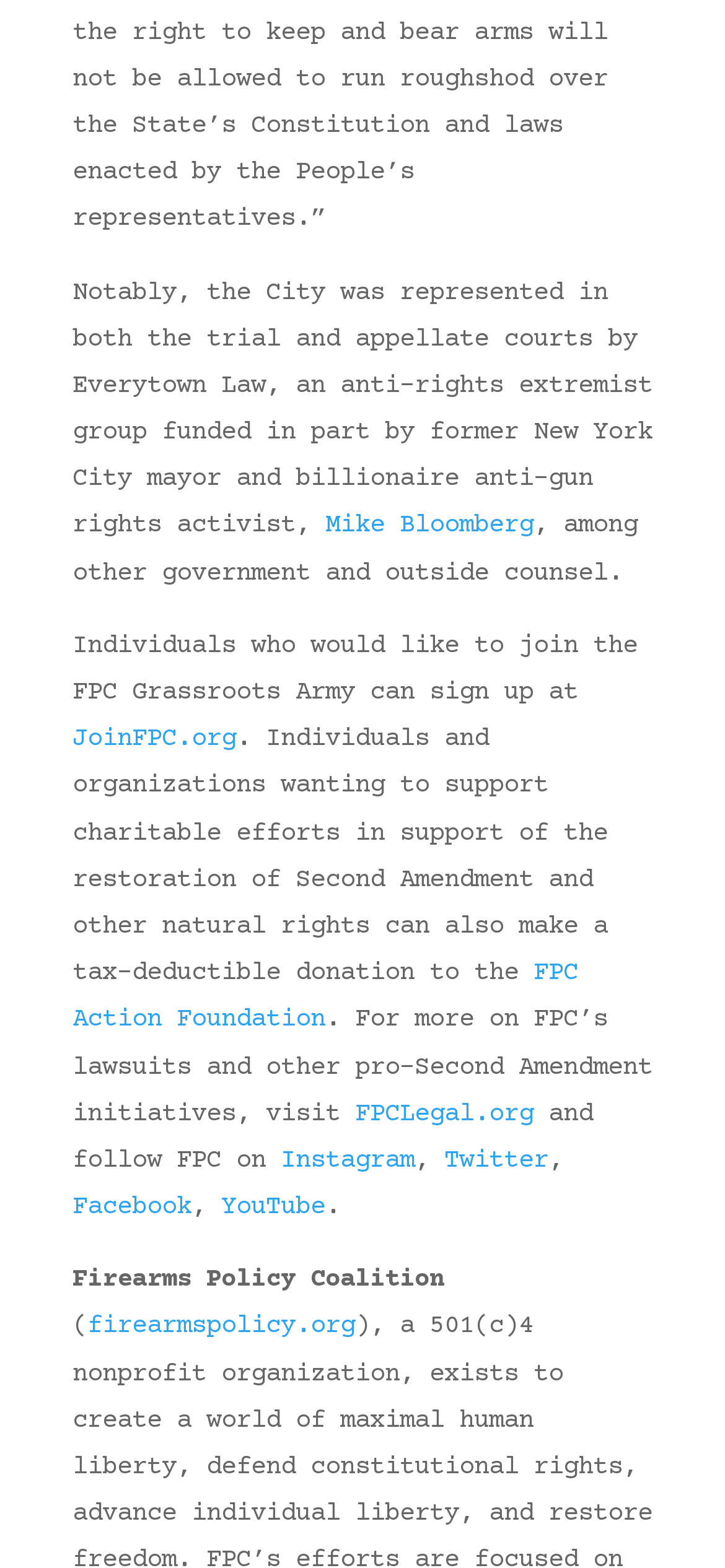Locate the bounding box coordinates of the element that should be clicked to execute the following instruction: "sign up for FPC Grassroots Army".

[0.1, 0.462, 0.326, 0.481]